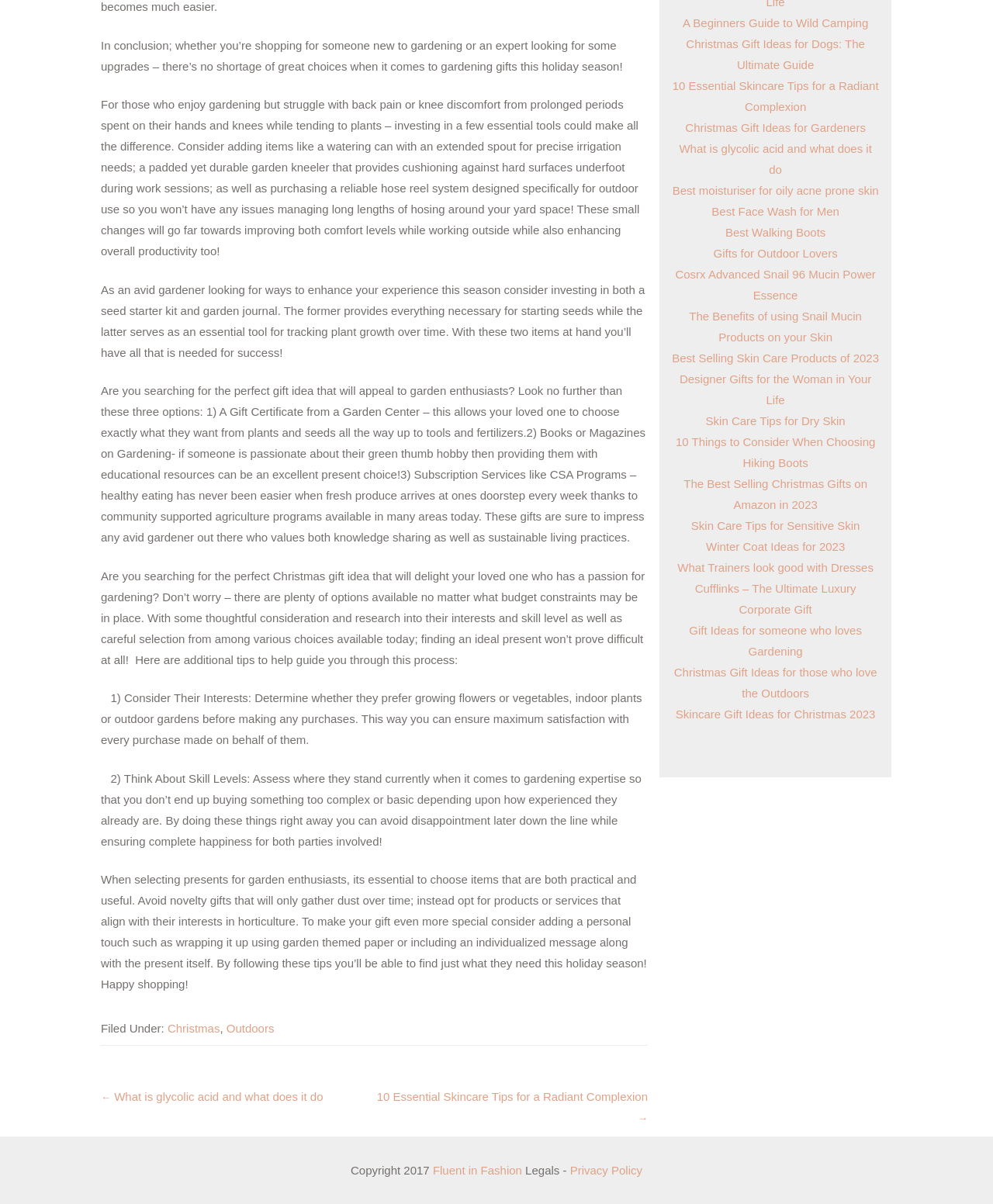Identify the bounding box of the HTML element described here: "Outdoors". Provide the coordinates as four float numbers between 0 and 1: [left, top, right, bottom].

[0.228, 0.849, 0.276, 0.86]